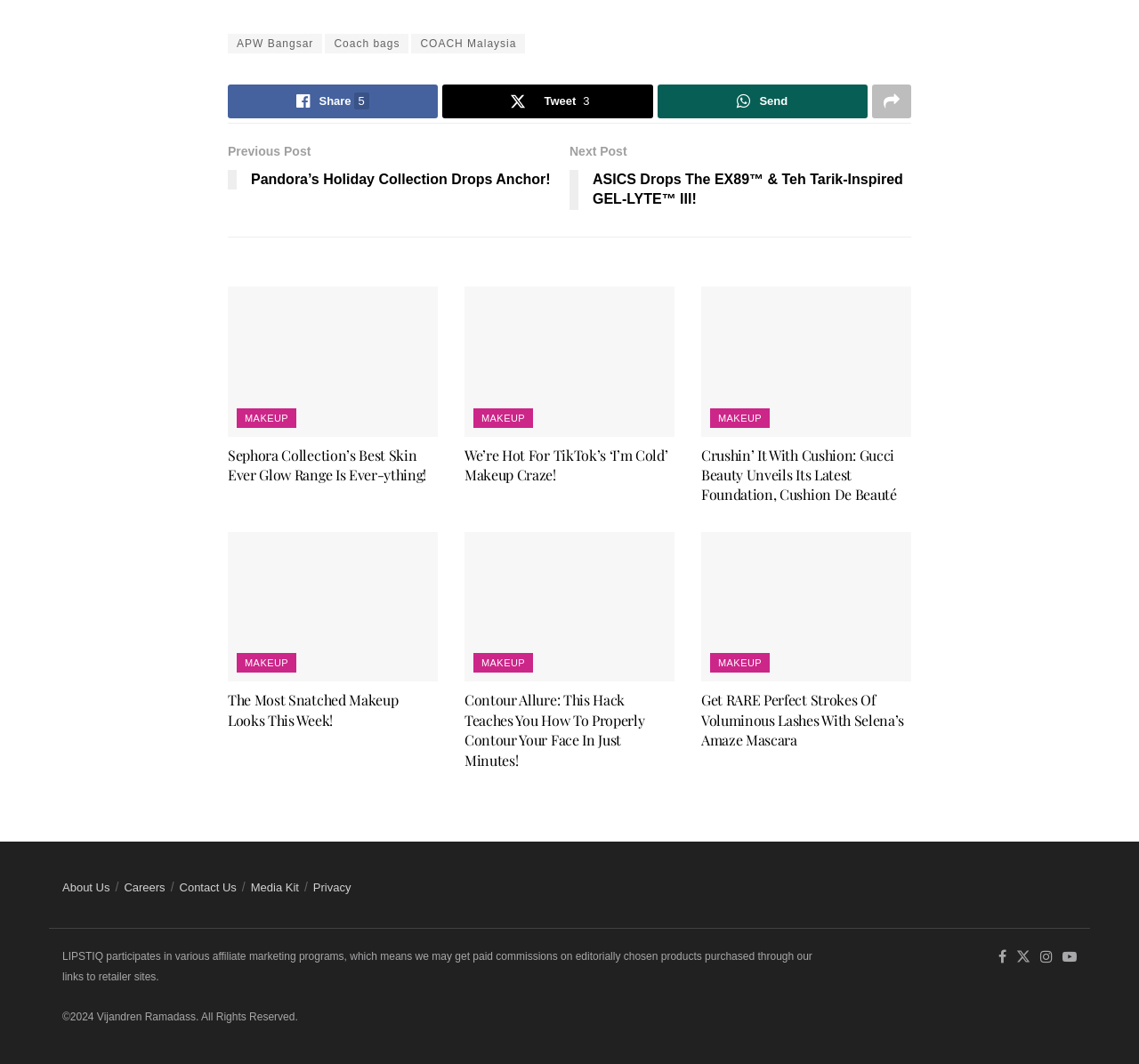Calculate the bounding box coordinates for the UI element based on the following description: "parent_node: MAKEUP". Ensure the coordinates are four float numbers between 0 and 1, i.e., [left, top, right, bottom].

[0.616, 0.269, 0.8, 0.41]